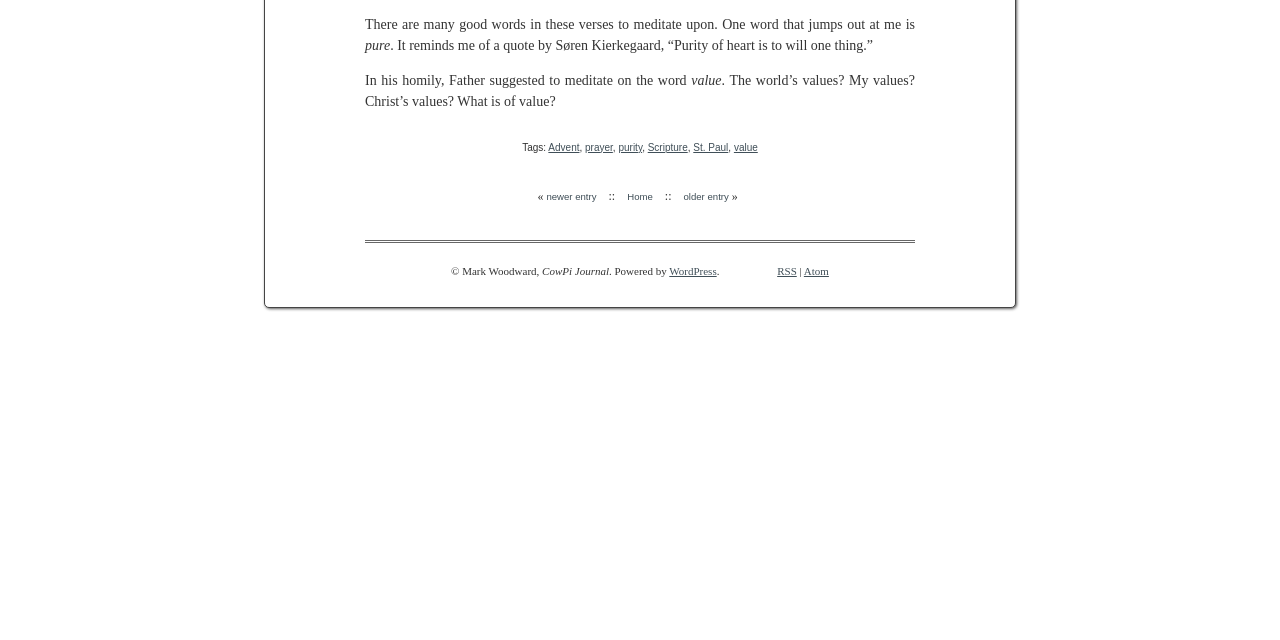Locate the UI element that matches the description WordPress in the webpage screenshot. Return the bounding box coordinates in the format (top-left x, top-left y, bottom-right x, bottom-right y), with values ranging from 0 to 1.

[0.523, 0.413, 0.56, 0.432]